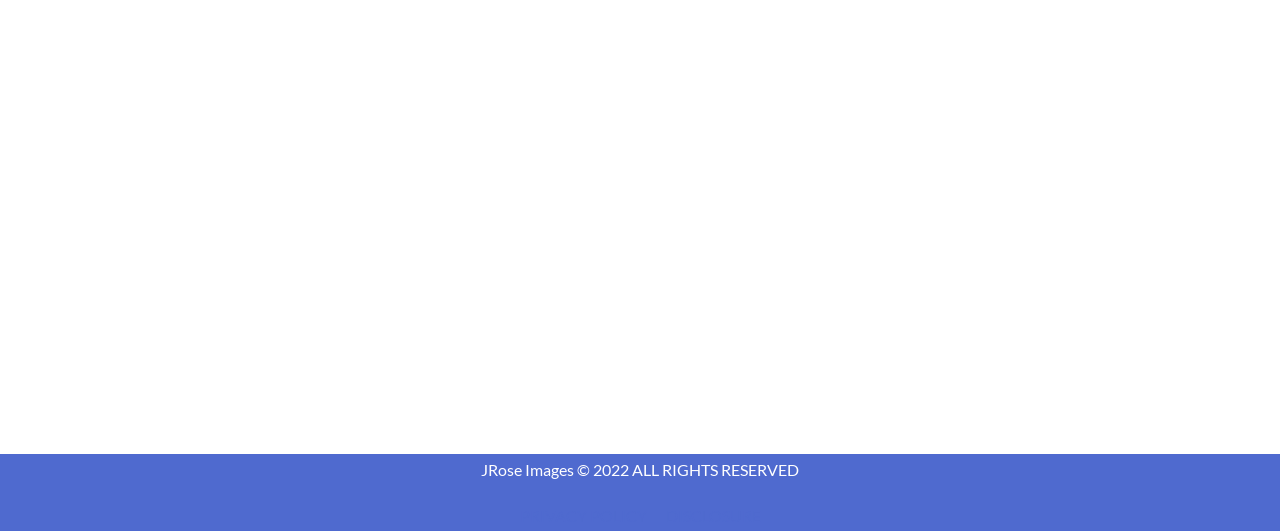From the image, can you give a detailed response to the question below:
How many models are displayed on the webpage?

I counted the number of figure elements, each containing a link and an image, which represent different models. There are three such elements, hence three models are displayed on the webpage.